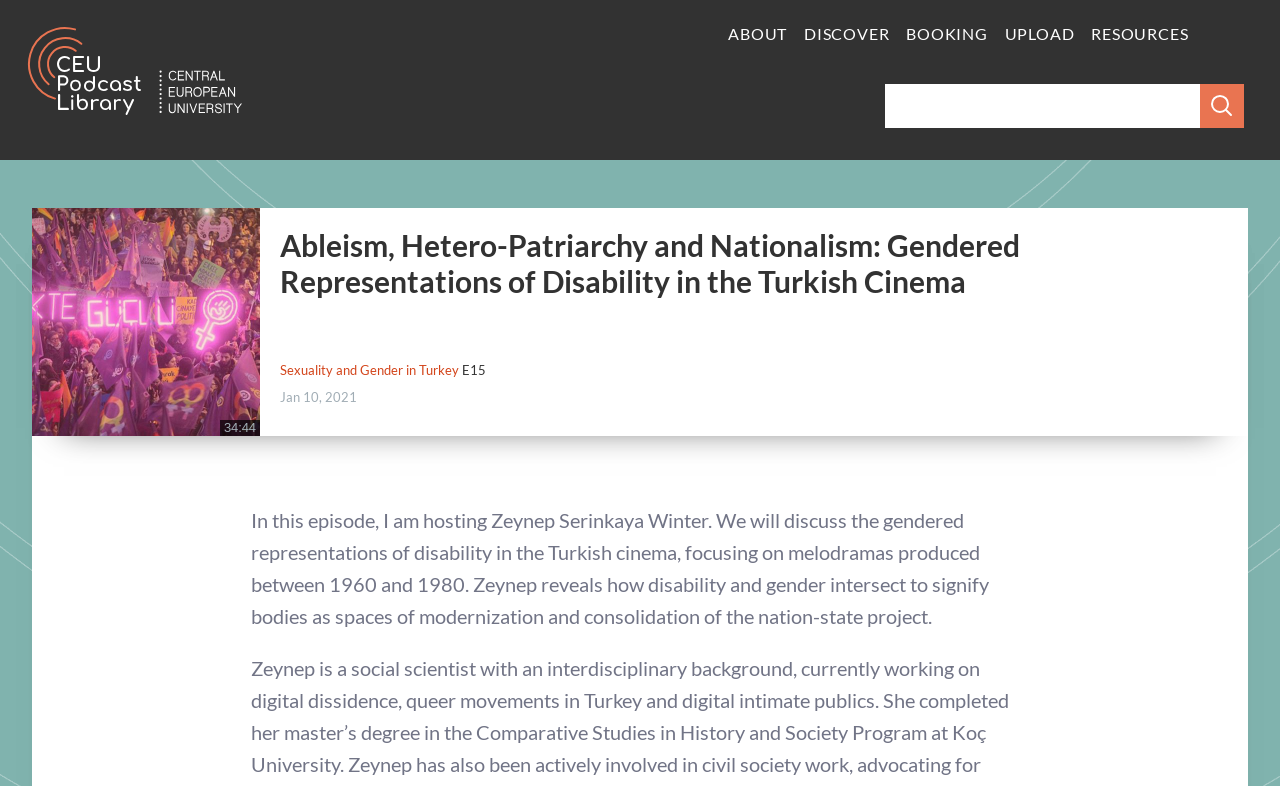Can you specify the bounding box coordinates of the area that needs to be clicked to fulfill the following instruction: "Read about Hong Kong gains Etihad"?

None